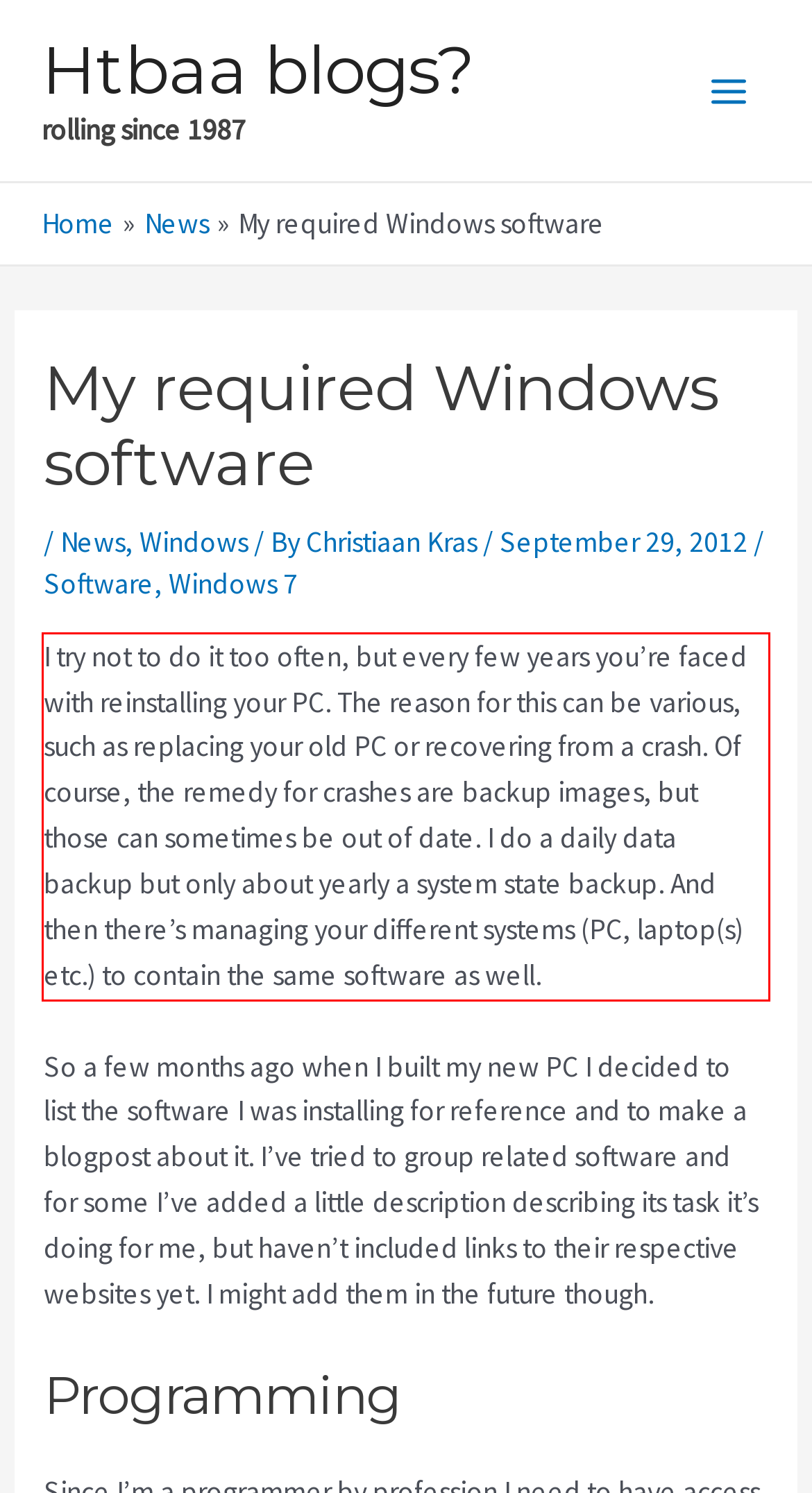With the provided screenshot of a webpage, locate the red bounding box and perform OCR to extract the text content inside it.

I try not to do it too often, but every few years you’re faced with reinstalling your PC. The reason for this can be various, such as replacing your old PC or recovering from a crash. Of course, the remedy for crashes are backup images, but those can sometimes be out of date. I do a daily data backup but only about yearly a system state backup. And then there’s managing your different systems (PC, laptop(s) etc.) to contain the same software as well.